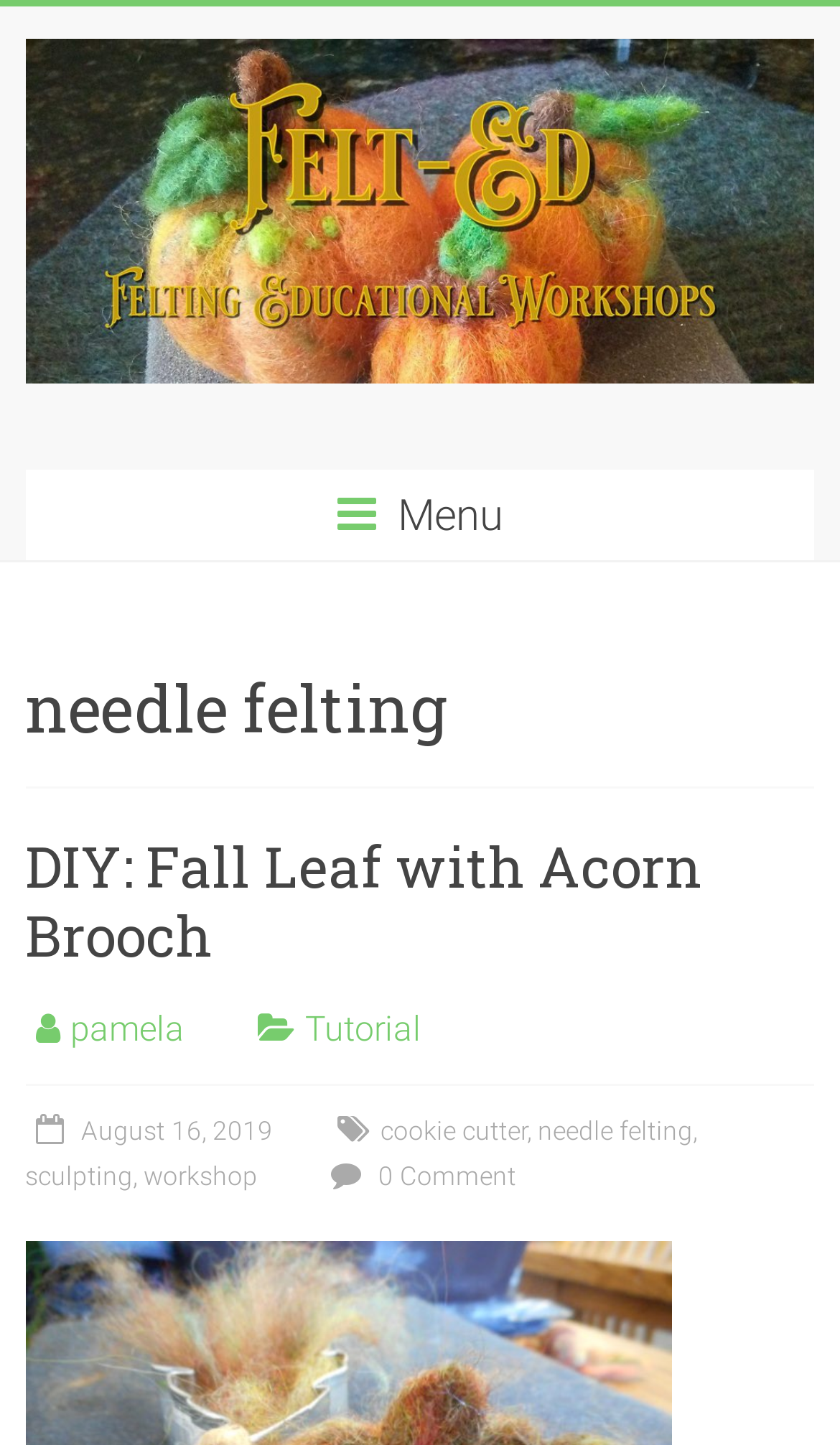Determine the bounding box coordinates for the UI element with the following description: "August 16, 2019August 16, 2019". The coordinates should be four float numbers between 0 and 1, represented as [left, top, right, bottom].

[0.03, 0.772, 0.325, 0.793]